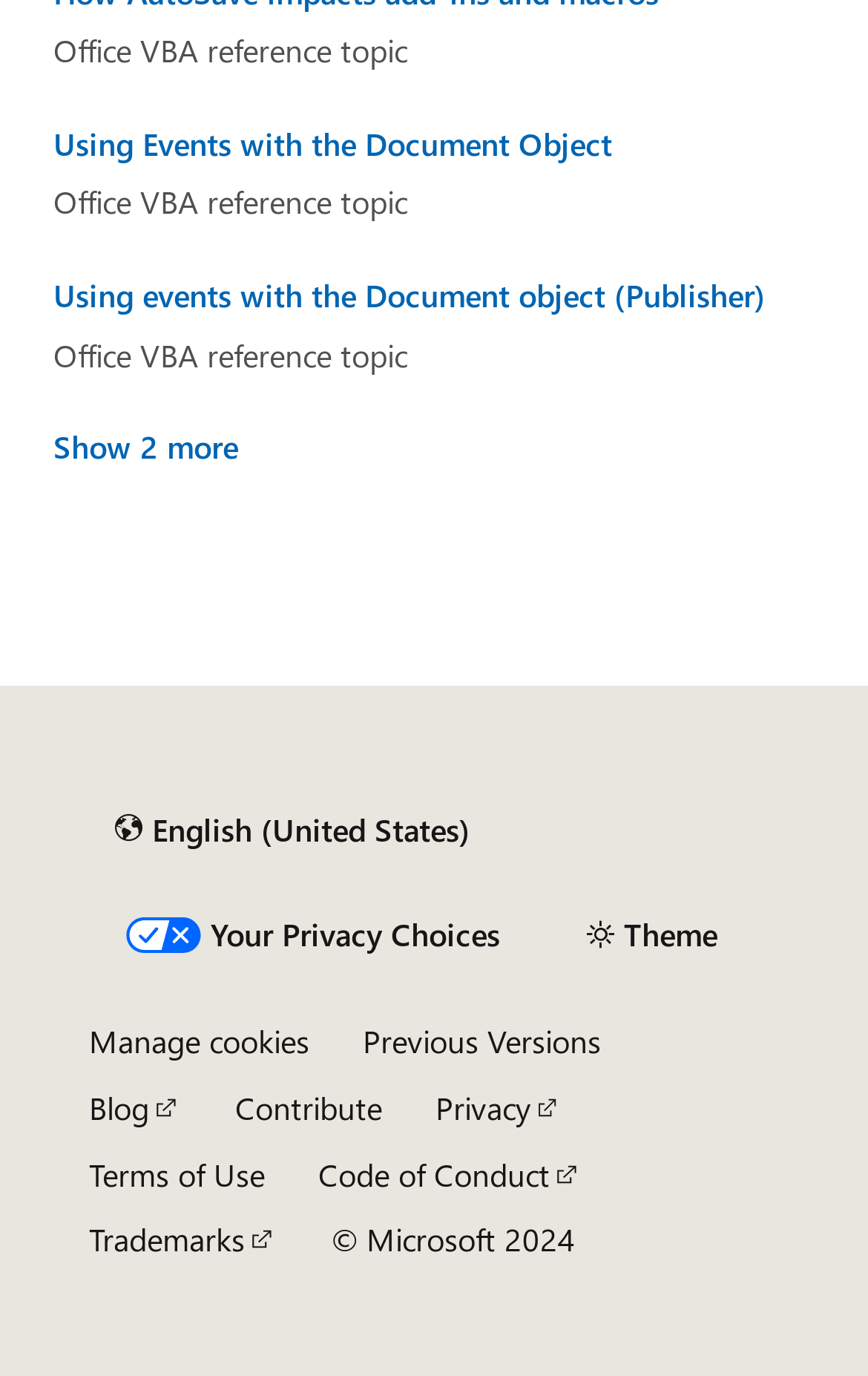Determine the coordinates of the bounding box for the clickable area needed to execute this instruction: "Click the 'Show 2 more' button".

[0.062, 0.312, 0.274, 0.338]